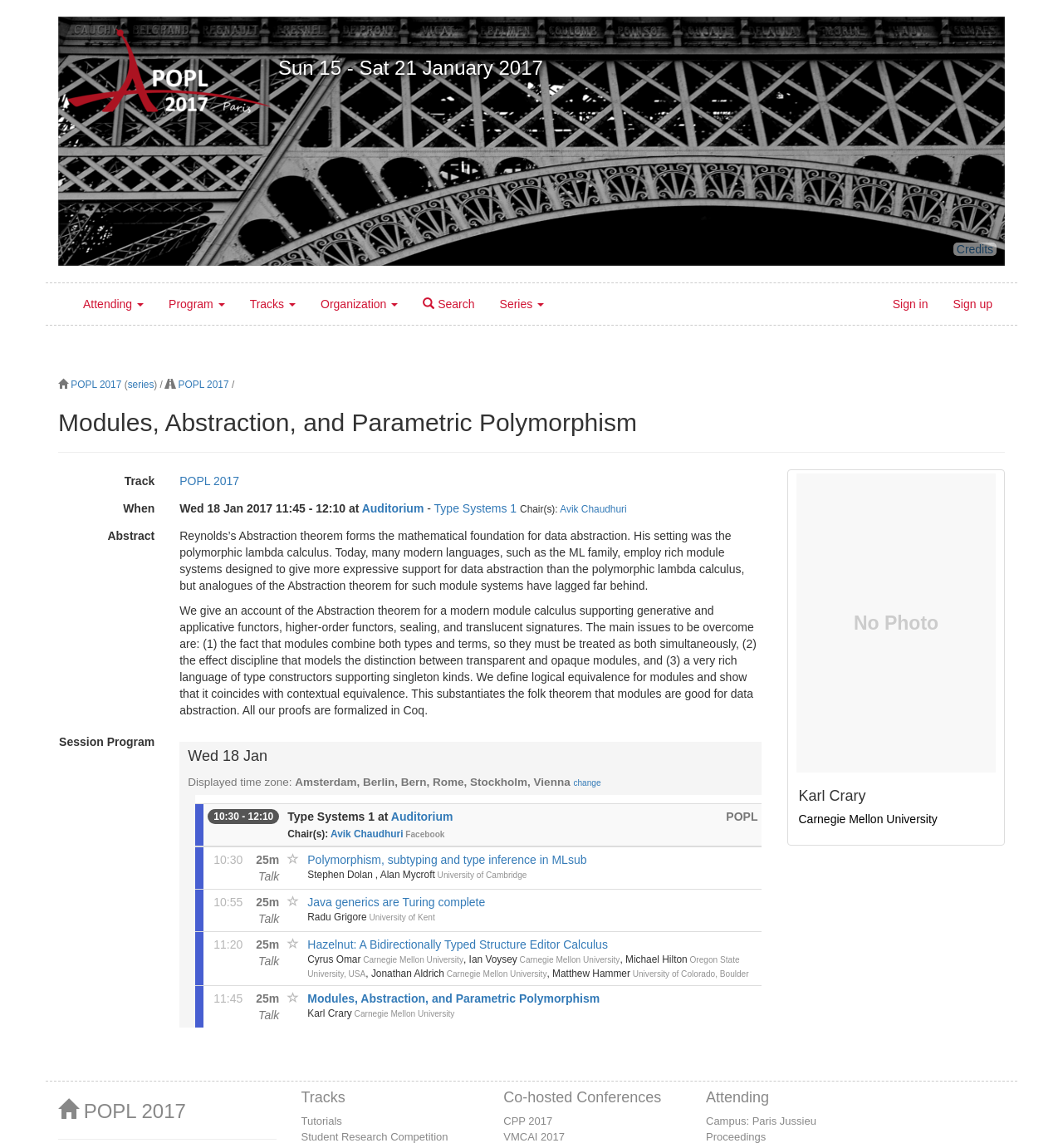Can you identify the bounding box coordinates of the clickable region needed to carry out this instruction: 'view the 'Type Systems 1' session'? The coordinates should be four float numbers within the range of 0 to 1, stated as [left, top, right, bottom].

[0.408, 0.437, 0.486, 0.449]